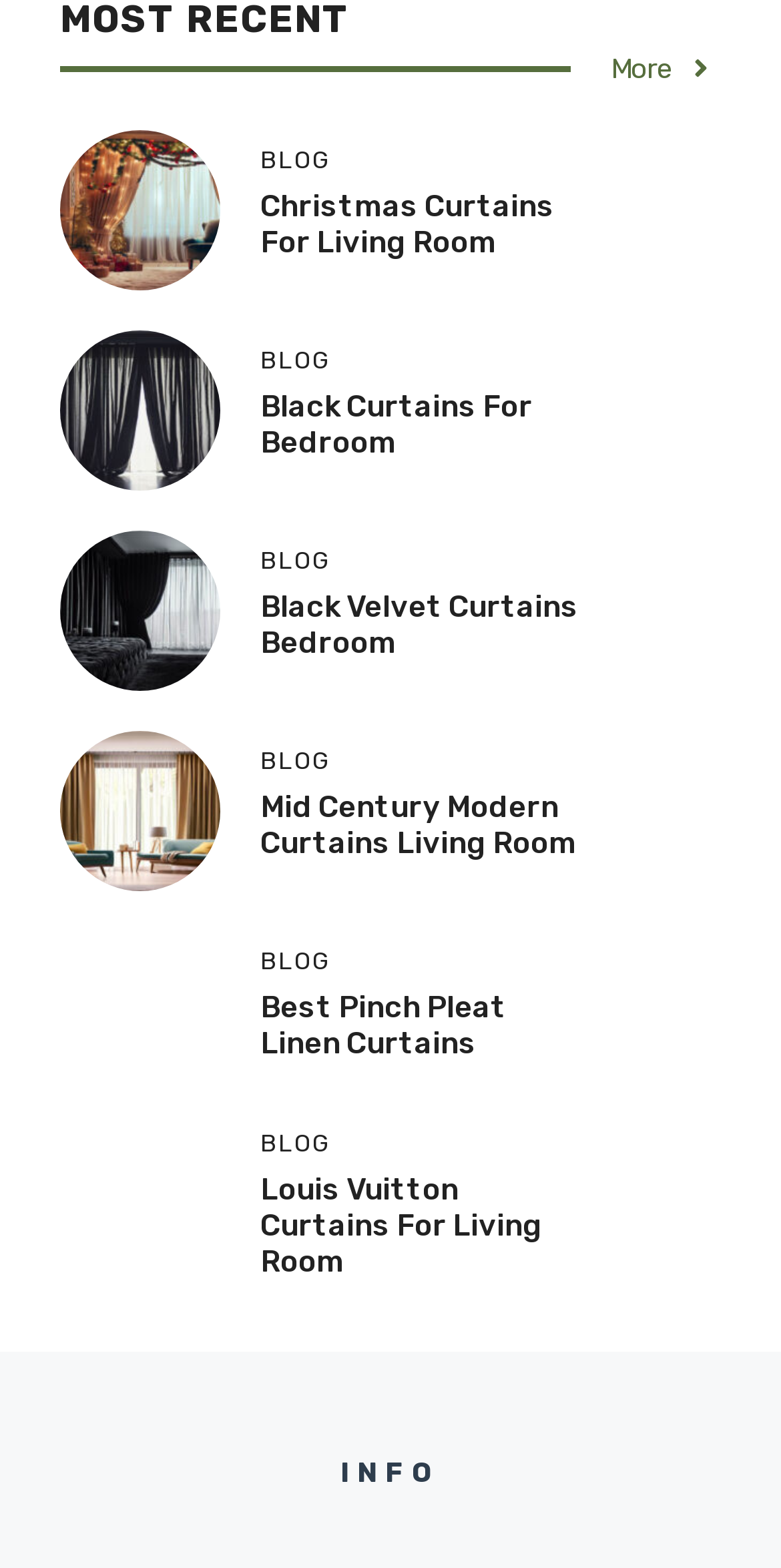What is the topic of the blog?
Make sure to answer the question with a detailed and comprehensive explanation.

The webpage has multiple headings and links related to curtains, such as 'Christmas Curtains For Living Room', 'Black Curtains For Bedroom', and 'Mid Century Modern Curtains Living Room', indicating that the topic of the blog is curtains.